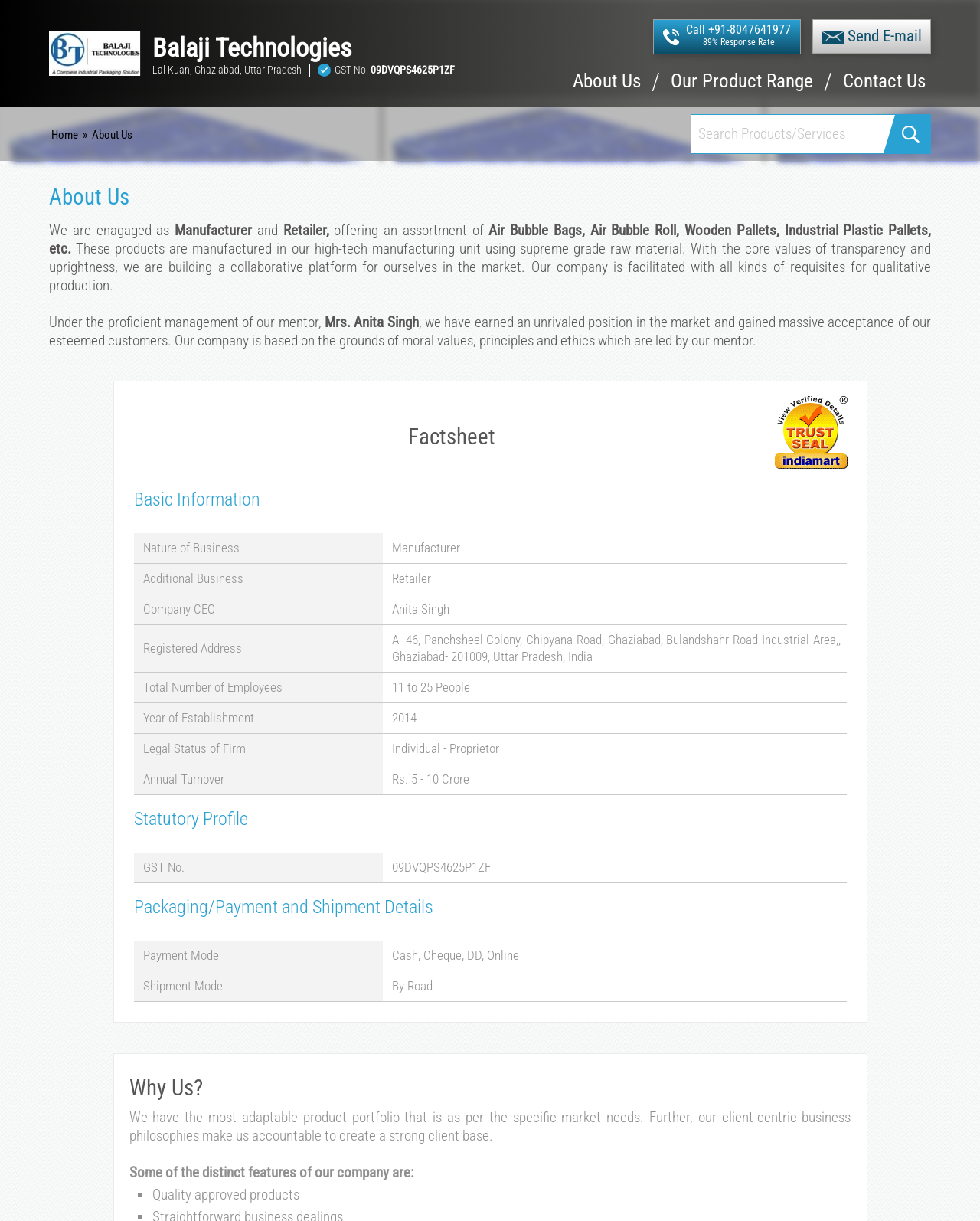What is the company's GST number?
Please interpret the details in the image and answer the question thoroughly.

The GST number can be found in the top section of the webpage, under the company's address and contact information.